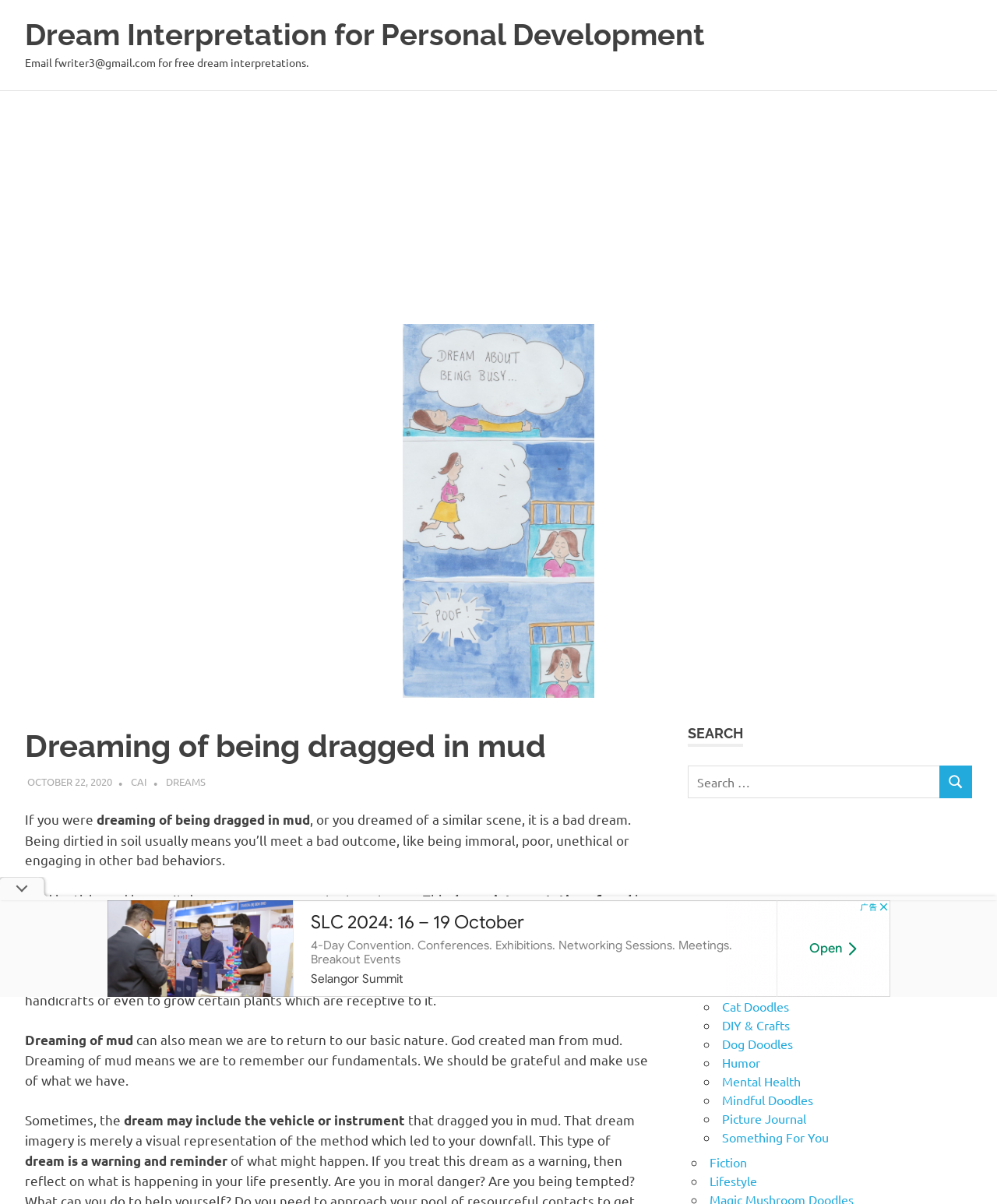Using the provided description: "alt="Dream Interpretation for Personal Development"", find the bounding box coordinates of the corresponding UI element. The output should be four float numbers between 0 and 1, in the format [left, top, right, bottom].

[0.404, 0.27, 0.596, 0.283]